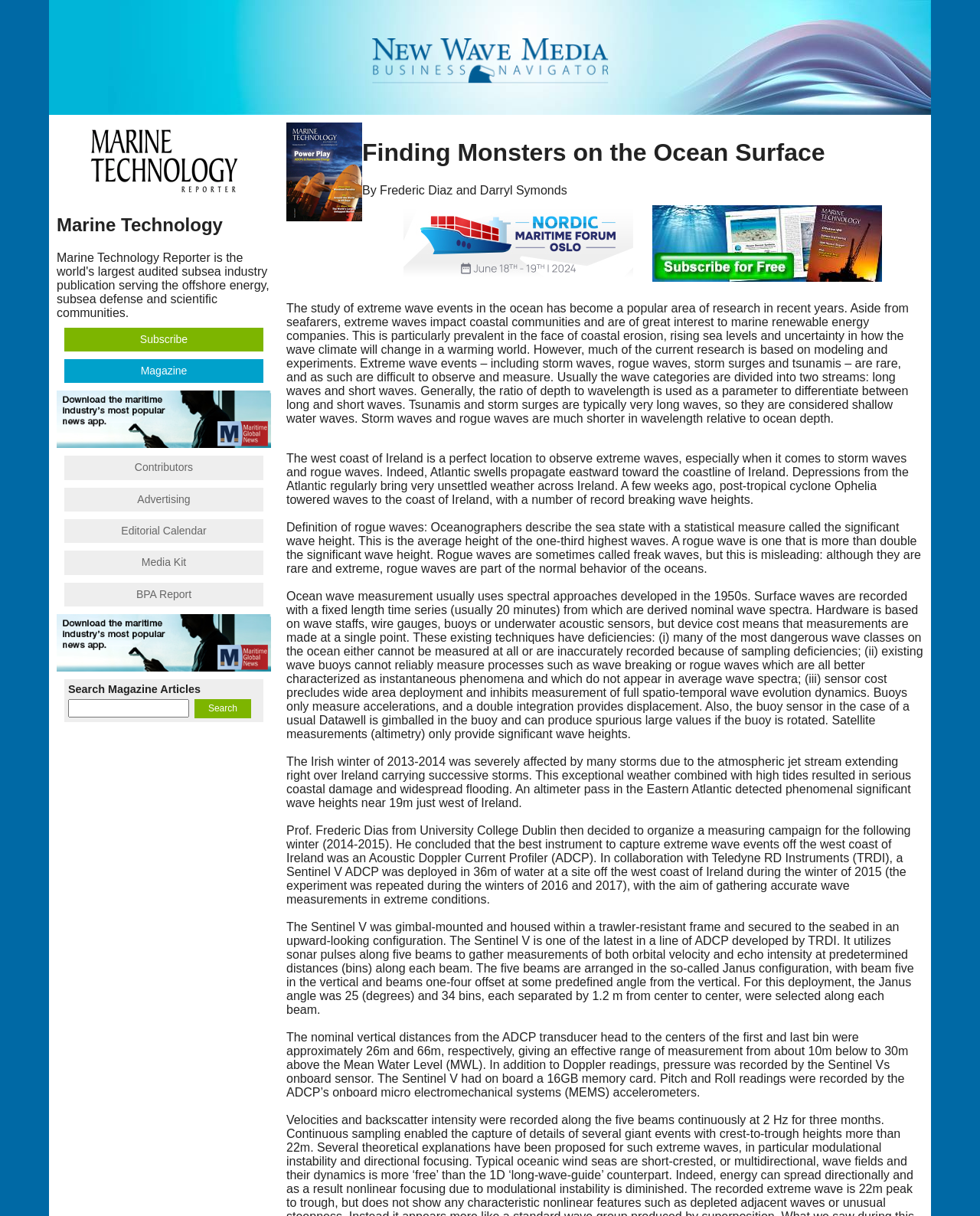Answer the question with a brief word or phrase:
What is the purpose of the Sentinel V ADCP?

To gather accurate wave measurements in extreme conditions